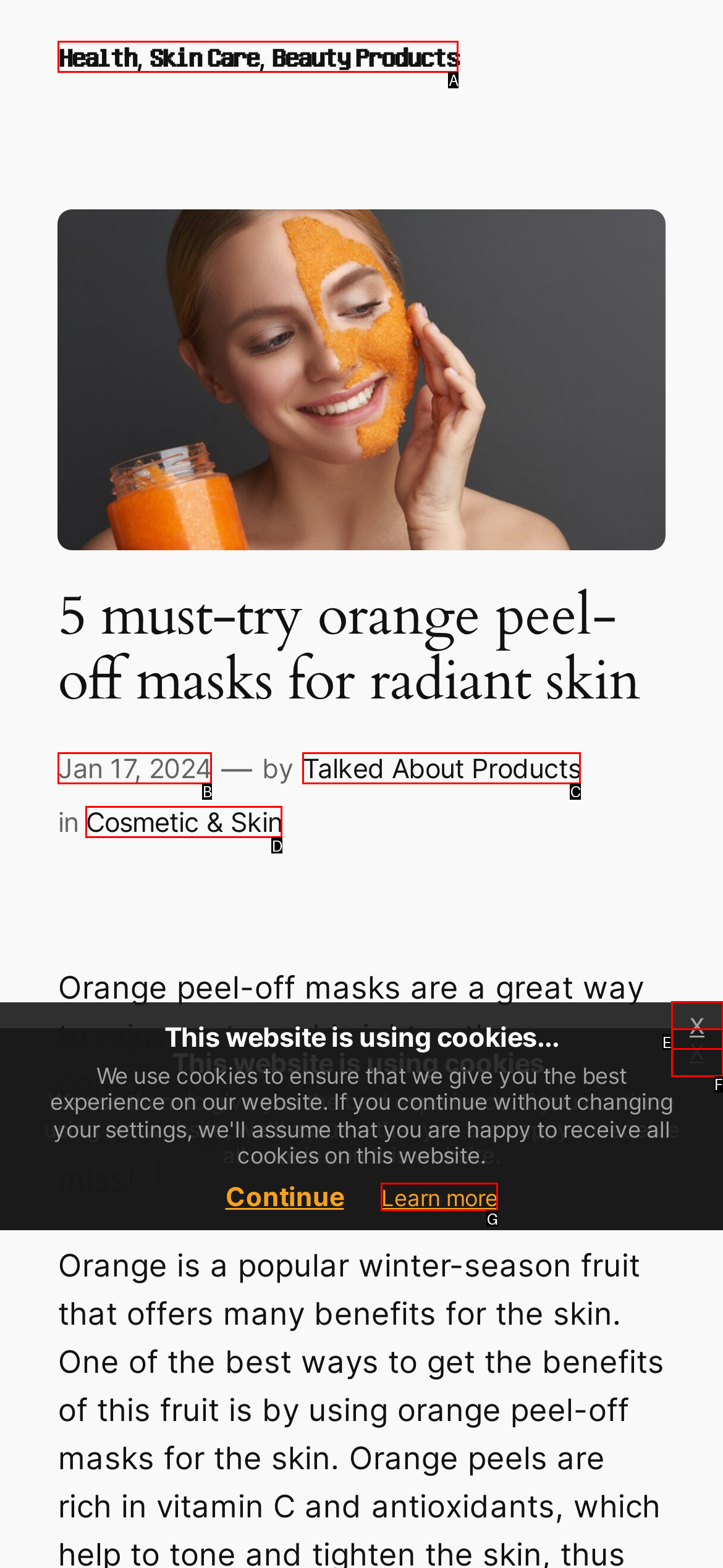Which option aligns with the description: Learn more? Respond by selecting the correct letter.

G